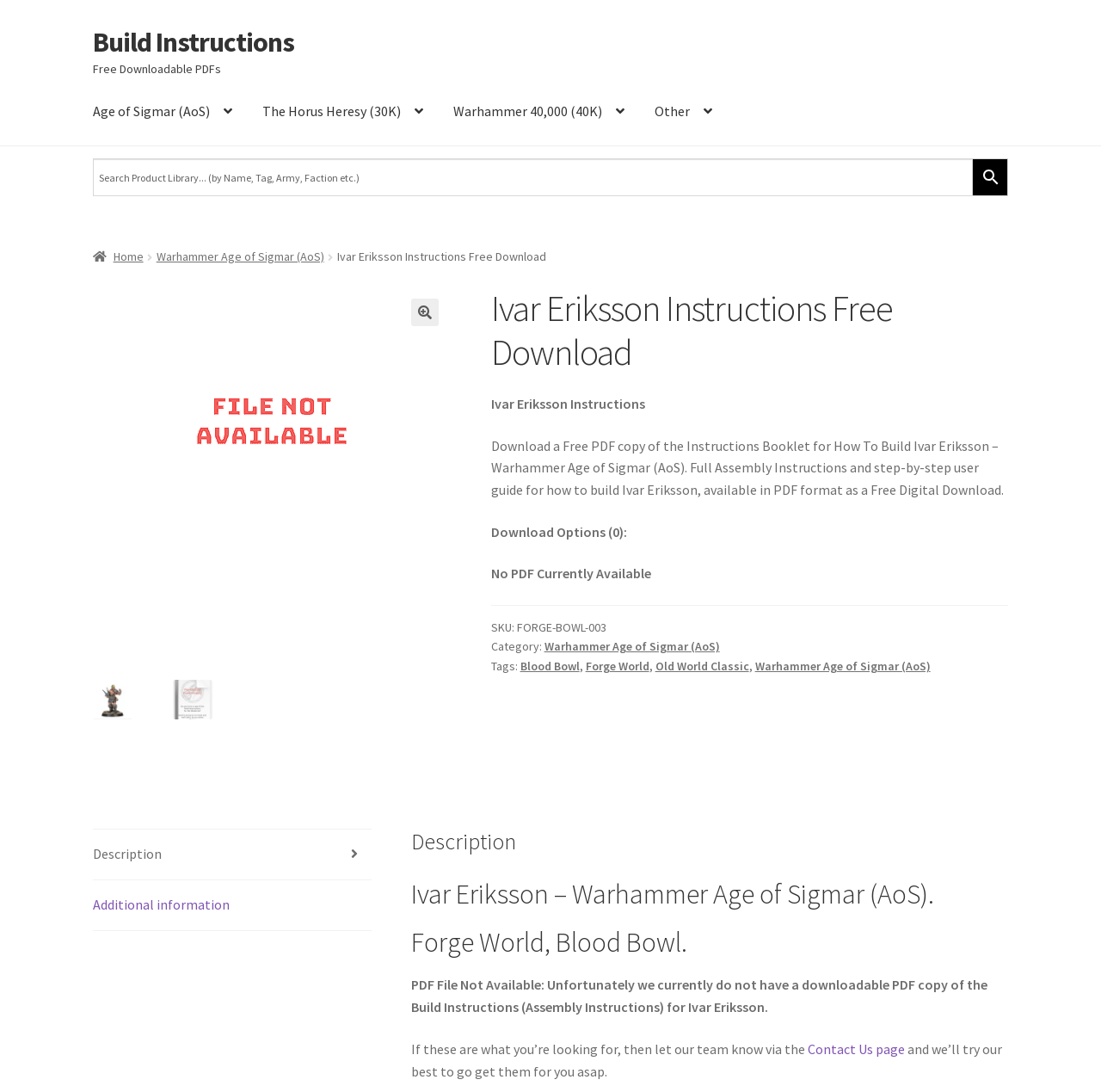What is the category of the product?
Please respond to the question with a detailed and informative answer.

The category of the product can be found in the main content section, where it is written as 'Category: Warhammer Age of Sigmar (AoS)'. This suggests that the product is categorized under Warhammer Age of Sigmar (AoS).